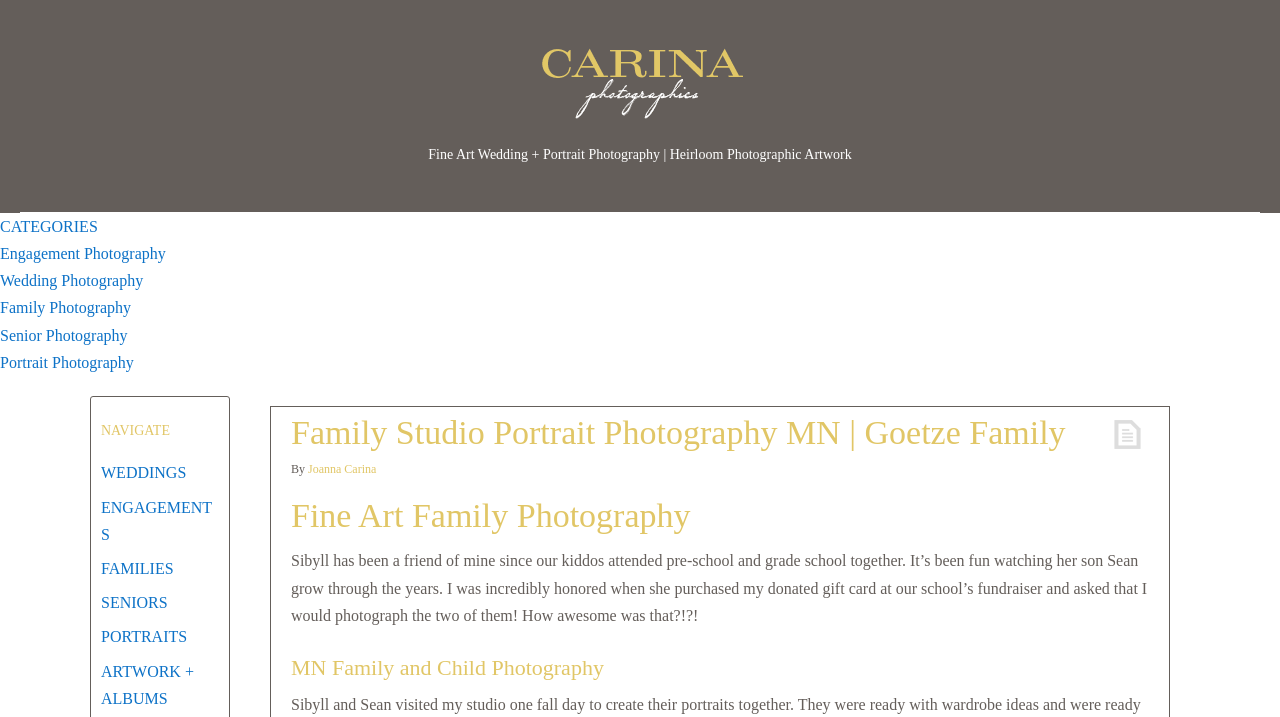Using the element description FAMILIES, predict the bounding box coordinates for the UI element. Provide the coordinates in (top-left x, top-left y, bottom-right x, bottom-right y) format with values ranging from 0 to 1.

[0.079, 0.781, 0.136, 0.805]